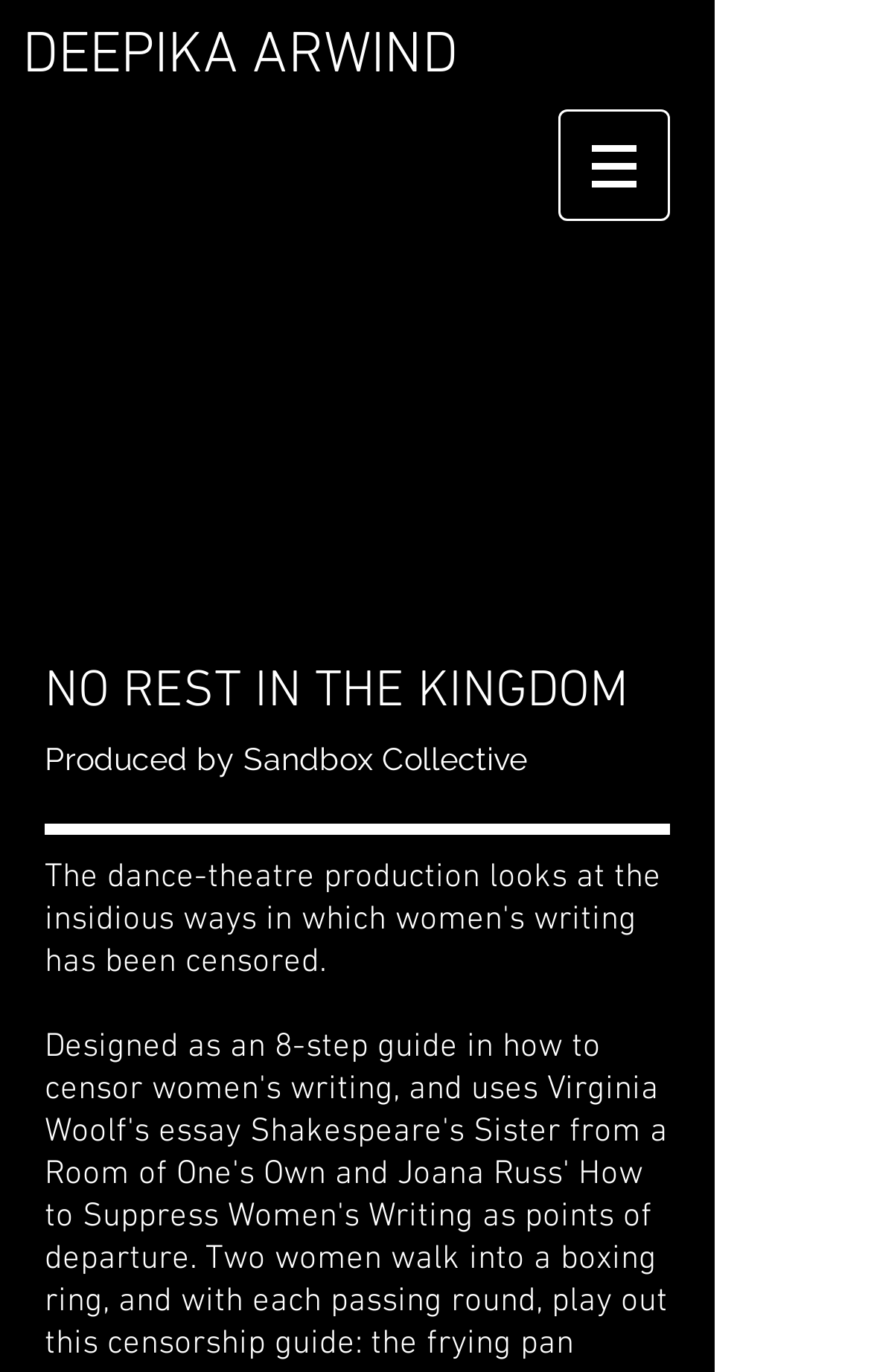Analyze the image and provide a detailed answer to the question: What is the name of the person mentioned in the heading?

I found the answer by looking at the heading element with the text 'DEEPIKA ARWIND' which is a link. This suggests that Deepika Arwind is a person's name.